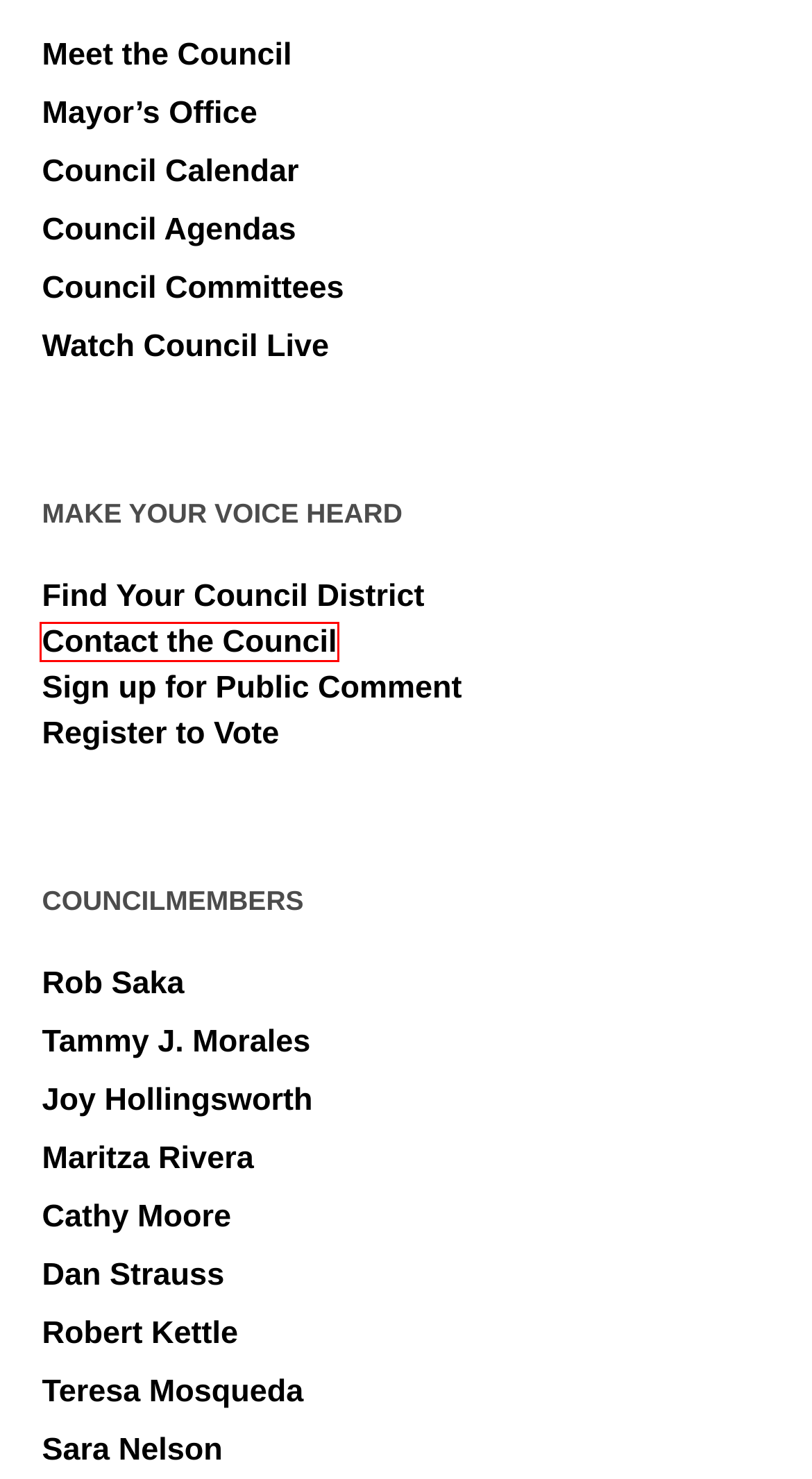Consider the screenshot of a webpage with a red bounding box around an element. Select the webpage description that best corresponds to the new page after clicking the element inside the red bounding box. Here are the candidates:
A. Contact the City Council - CityClerk | seattle.gov
B. Watch Council Live - Council | seattle.gov
C. Public Comment - Council | seattle.gov
D. Rob Saka - Council | seattle.gov
E. Sara Nelson - Council | seattle.gov
F. Robert Kettle - Council | seattle.gov
G. Tammy J. Morales - Council | seattle.gov
H. Maritza Rivera - Council | seattle.gov

A